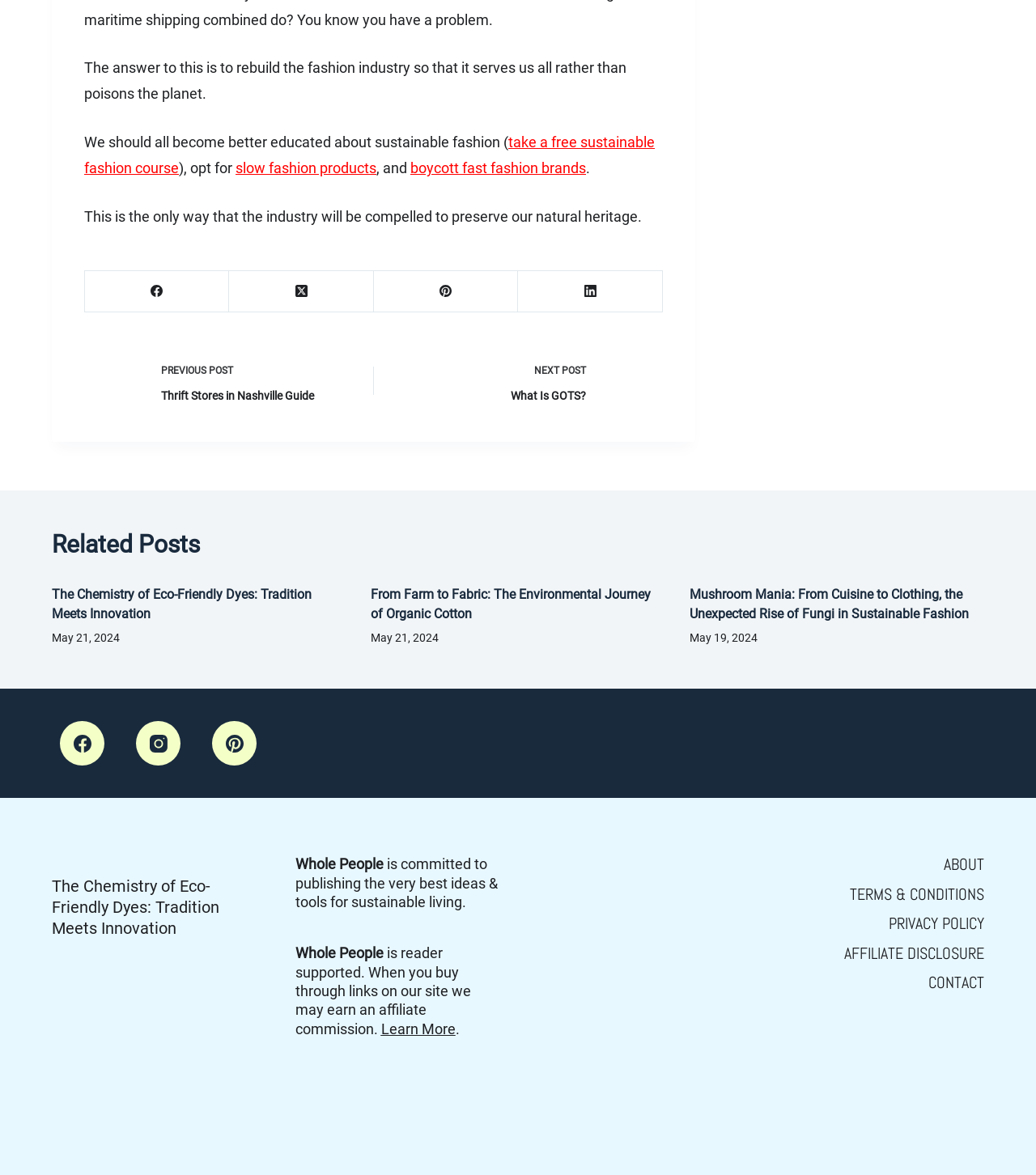Pinpoint the bounding box coordinates of the clickable element needed to complete the instruction: "visit the Facebook page". The coordinates should be provided as four float numbers between 0 and 1: [left, top, right, bottom].

[0.082, 0.231, 0.221, 0.266]